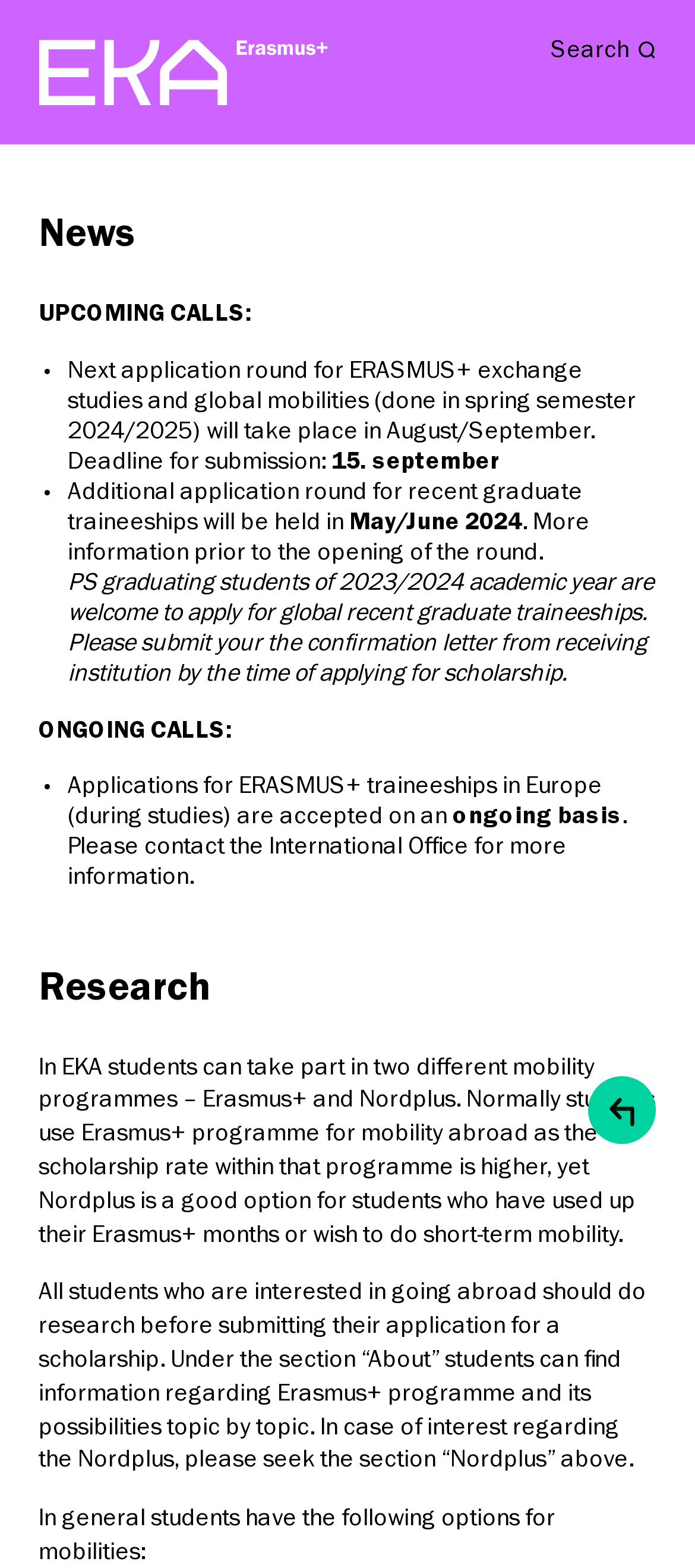Determine the bounding box coordinates of the UI element described by: "name="edit[name]" placeholder="Your Name *"".

None